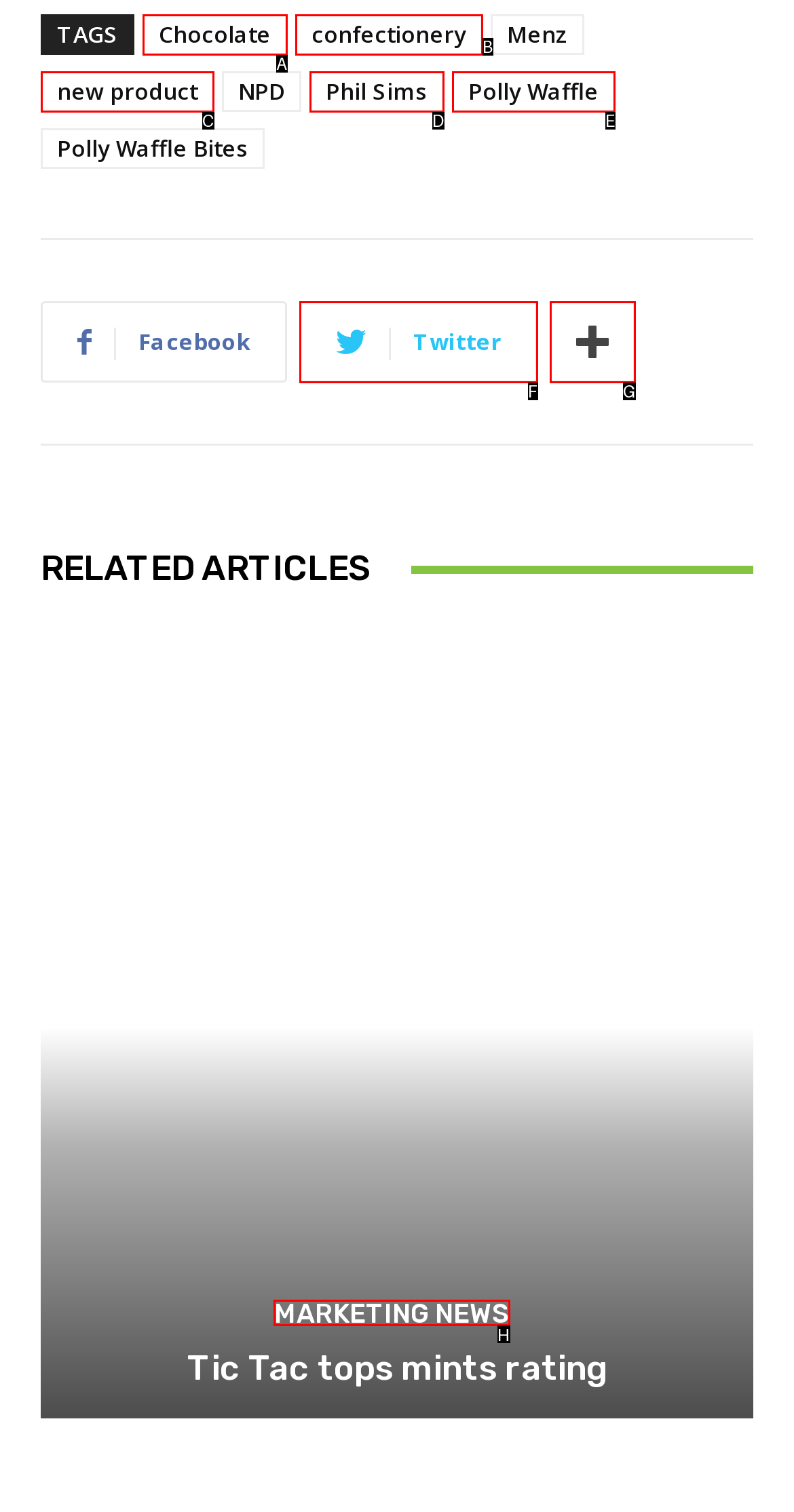For the instruction: Explore MARKETING NEWS, which HTML element should be clicked?
Respond with the letter of the appropriate option from the choices given.

H